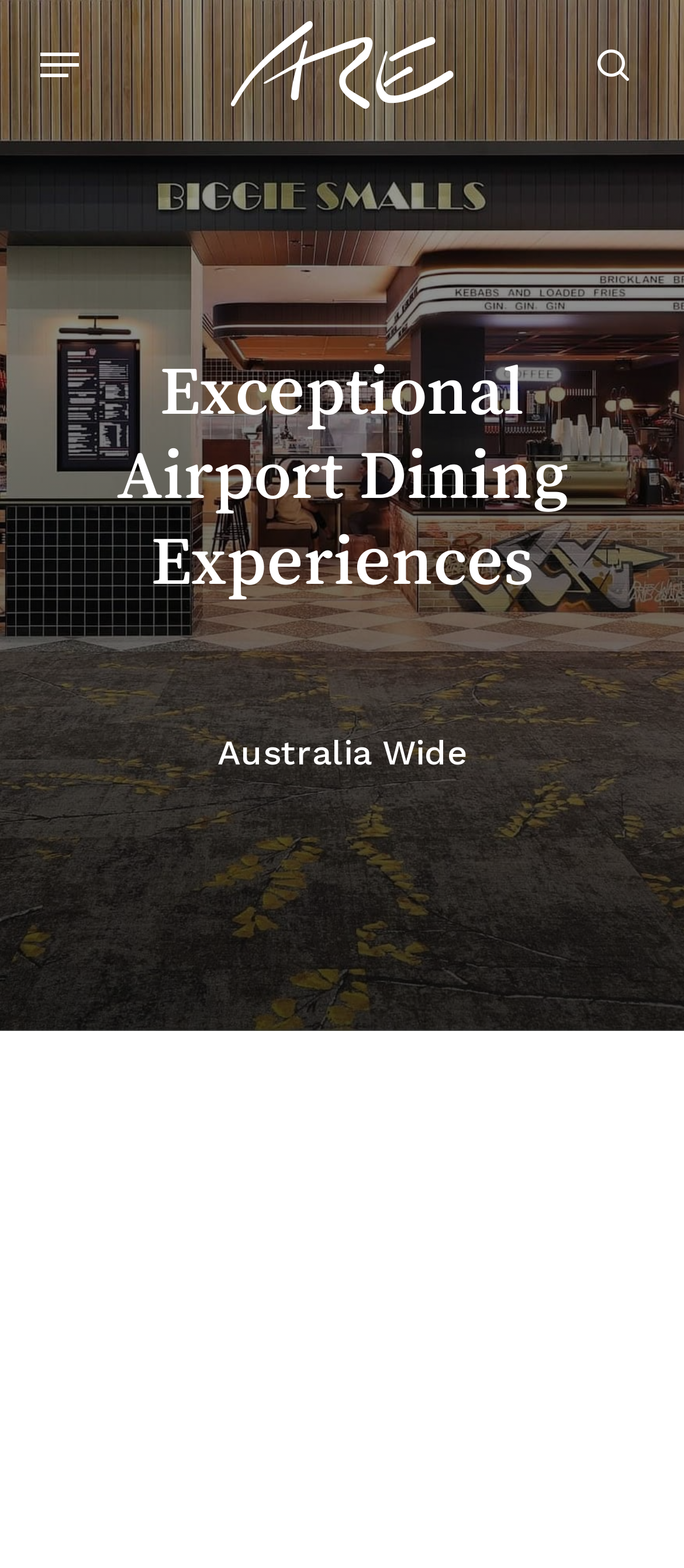How many images are on the top banner?
Please provide a single word or phrase answer based on the image.

Three